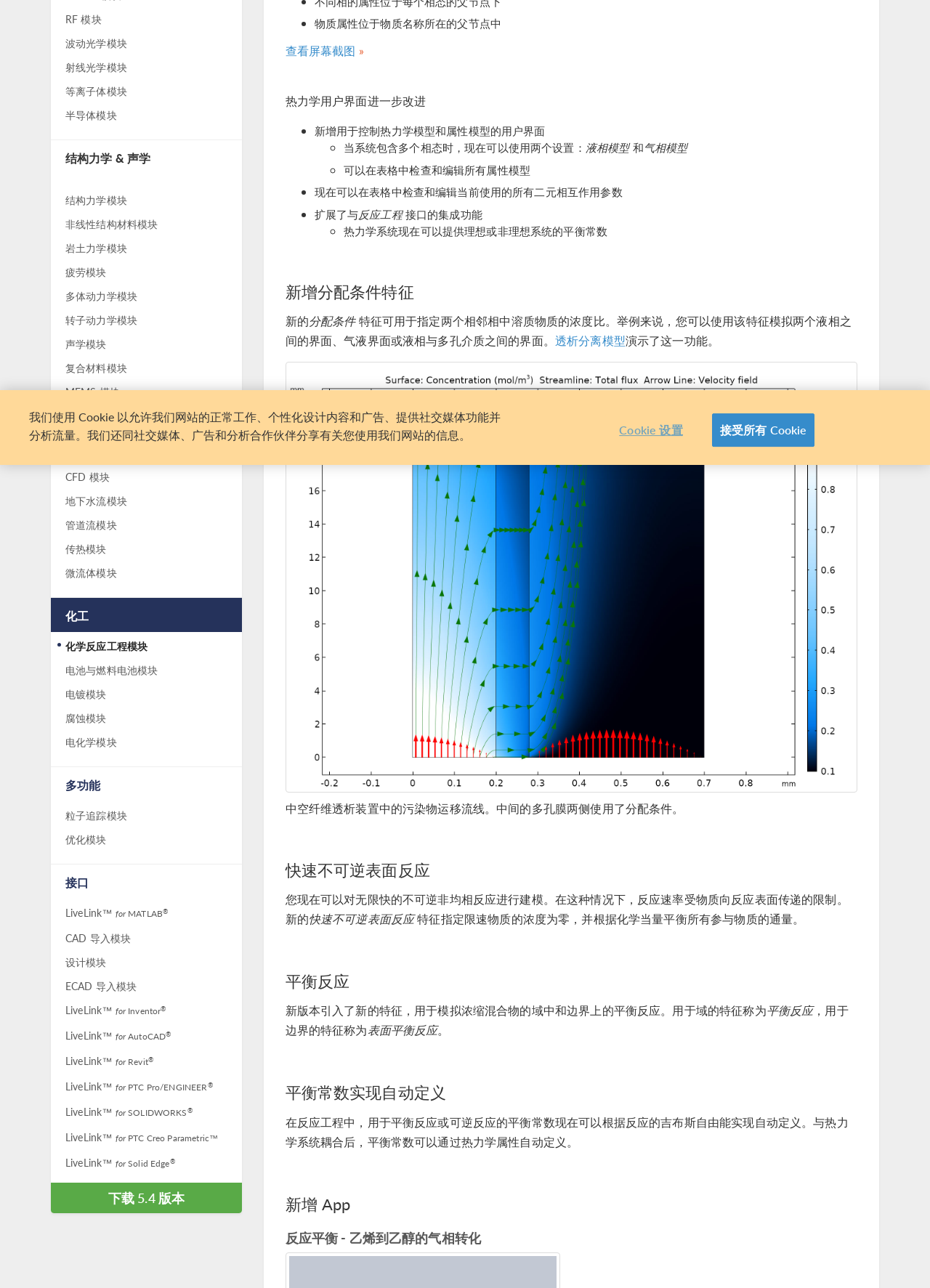Provide the bounding box coordinates of the HTML element described by the text: "CFD 模块".

[0.07, 0.362, 0.118, 0.378]